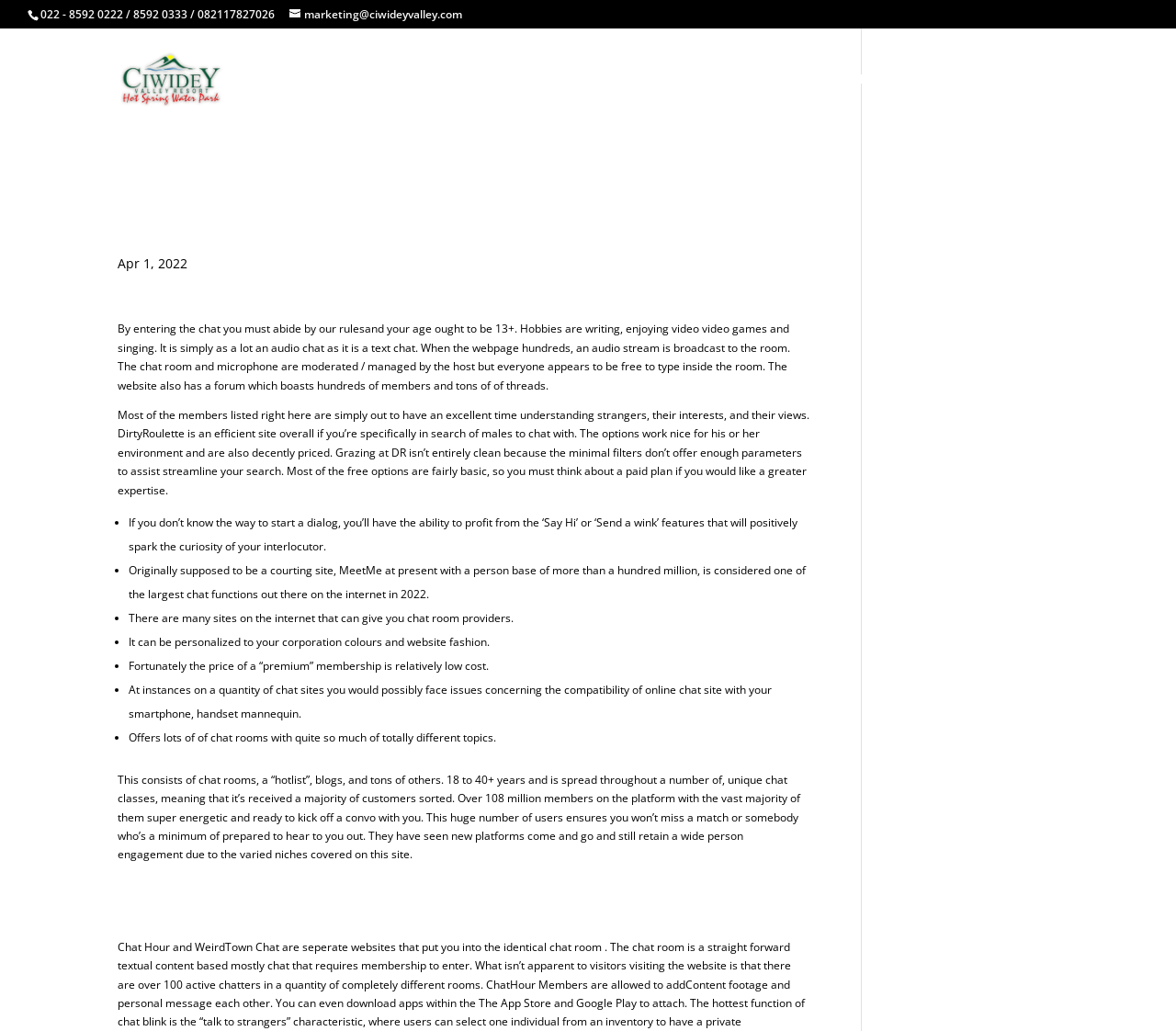What is the phone number of Ciwidey Valley Resort?
Please provide a single word or phrase as the answer based on the screenshot.

022 - 8592 0222 / 8592 0333 / 082117827026